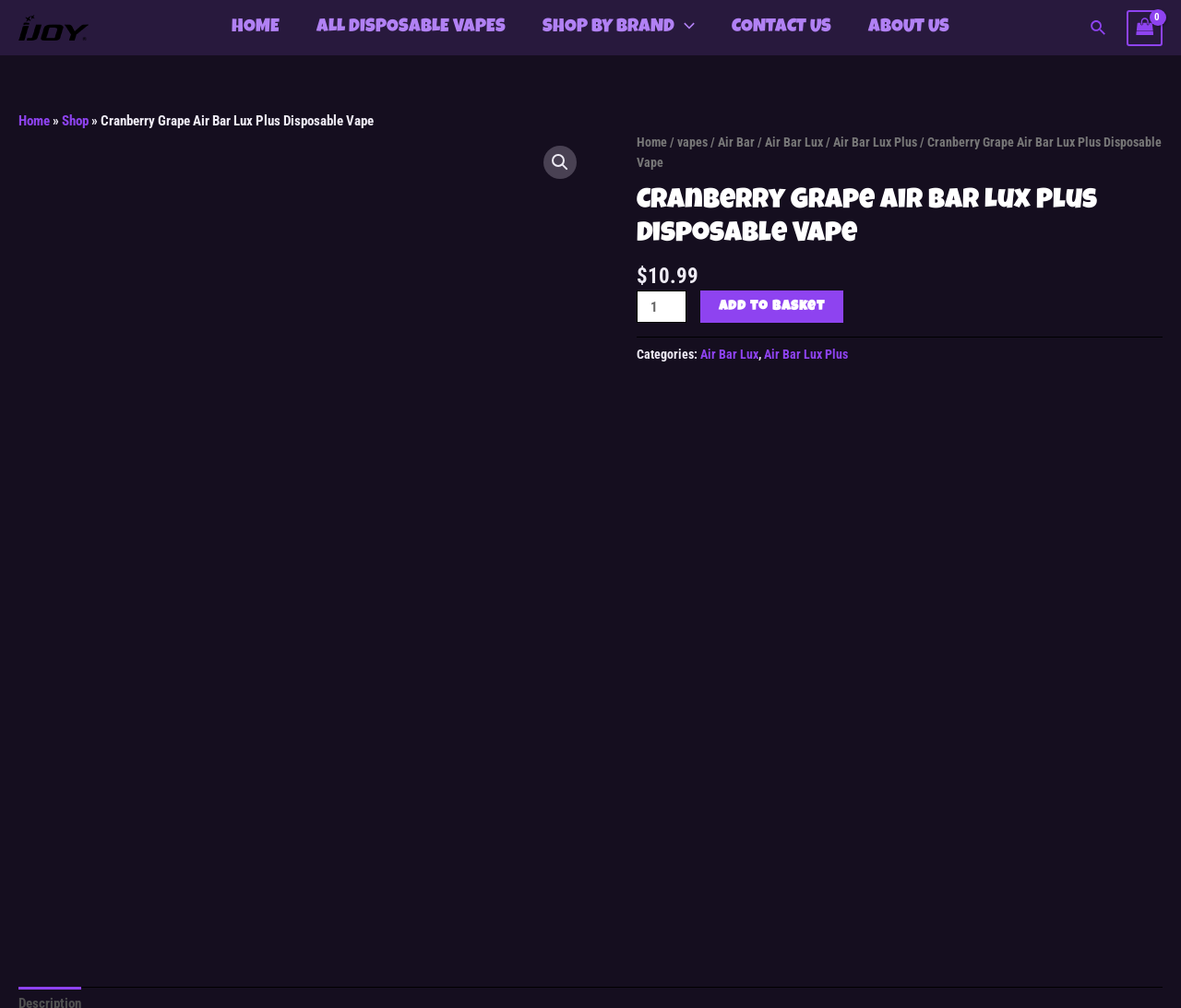Kindly determine the bounding box coordinates of the area that needs to be clicked to fulfill this instruction: "Navigate to the HOME page".

[0.18, 0.0, 0.252, 0.055]